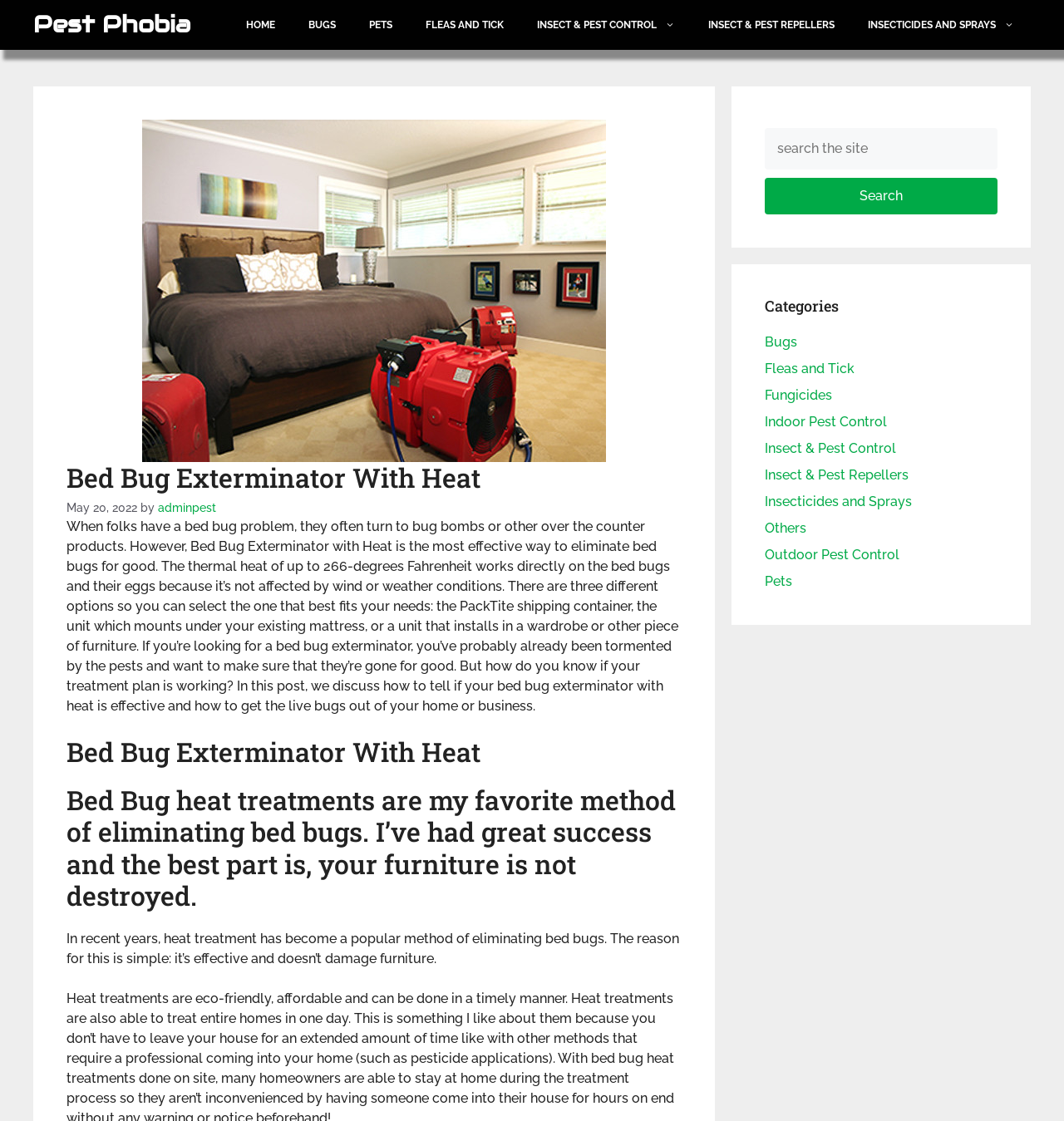Locate the bounding box coordinates of the element to click to perform the following action: 'Search for something'. The coordinates should be given as four float values between 0 and 1, in the form of [left, top, right, bottom].

[0.719, 0.114, 0.938, 0.152]